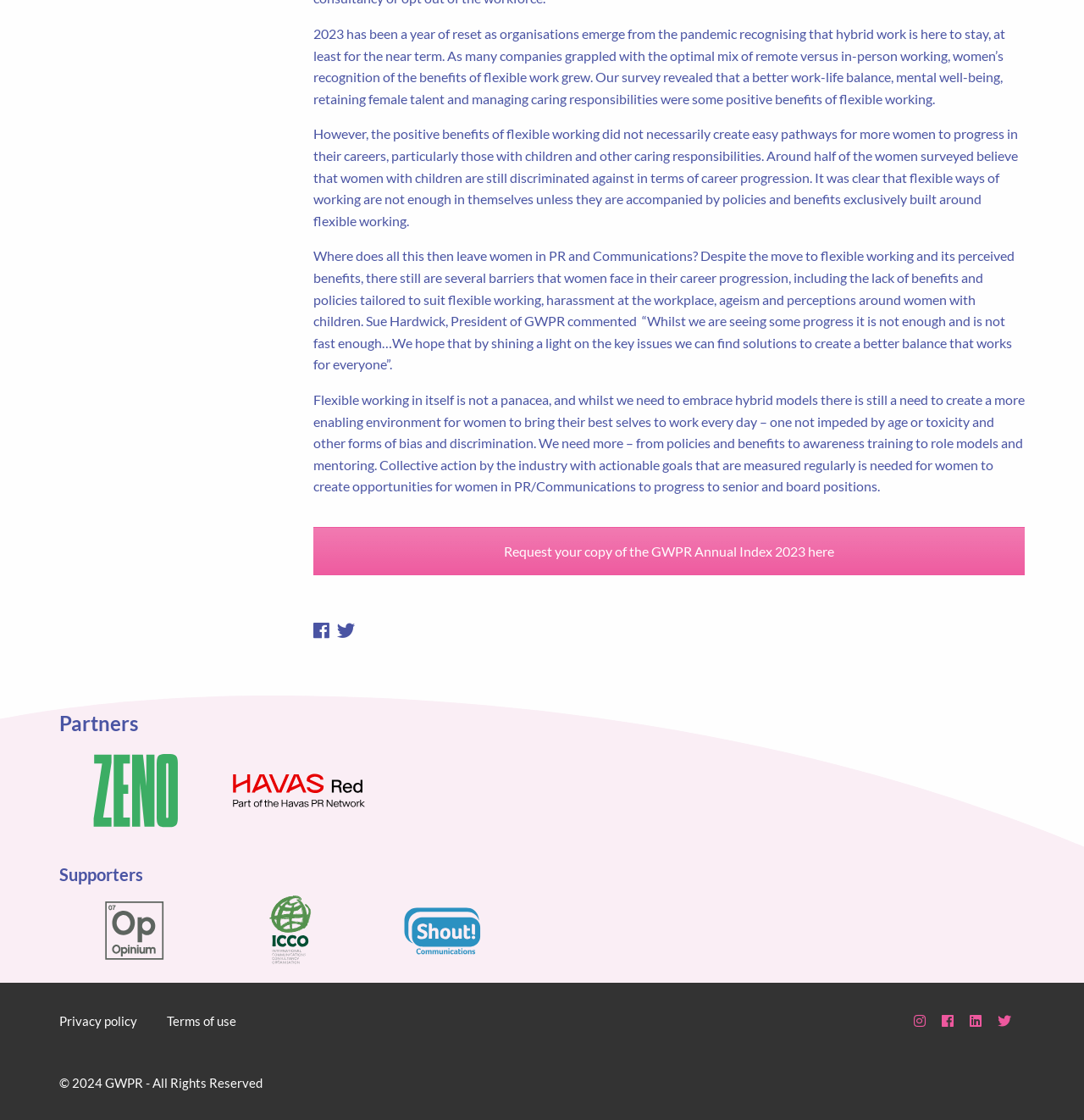How many partners are listed on the webpage?
Please provide a single word or phrase based on the screenshot.

2